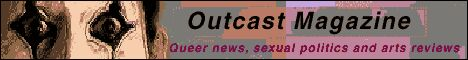What is the focus of the magazine?
Based on the image, answer the question with as much detail as possible.

The color palette is a mix of muted and vibrant tones, complementing the magazine's focus on LGBTQ+ themes and cultural commentary, which is reflected in the design elements and tagline.